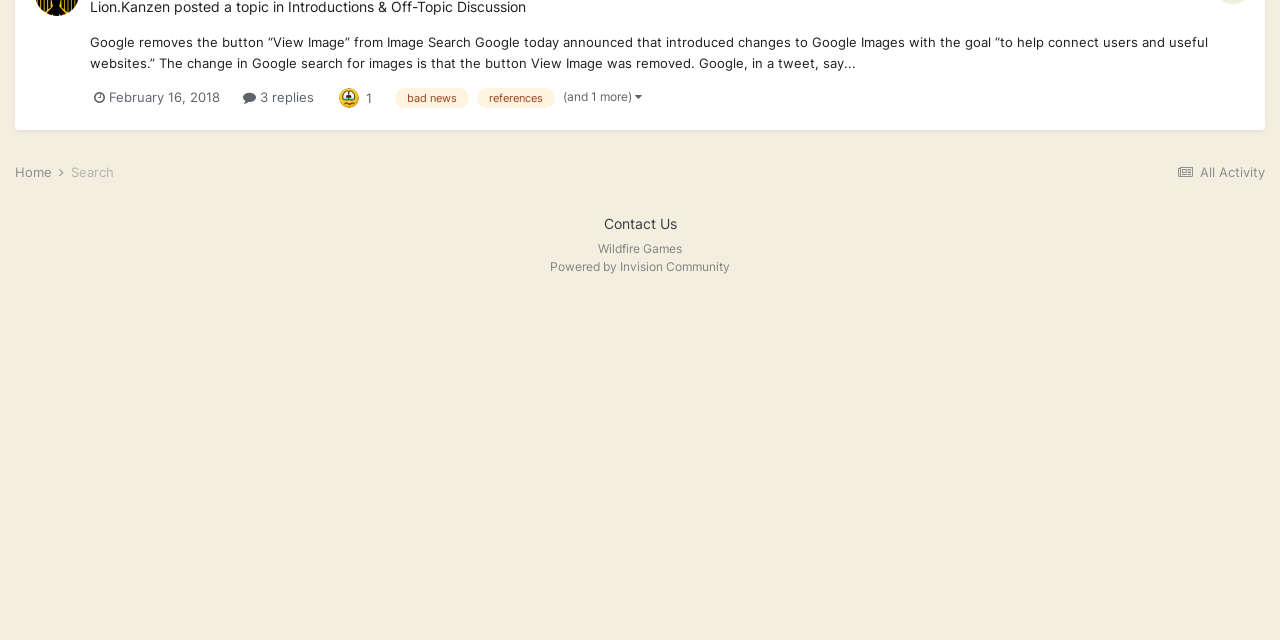Determine the bounding box coordinates for the UI element matching this description: "Powered by Invision Community".

[0.43, 0.405, 0.57, 0.428]